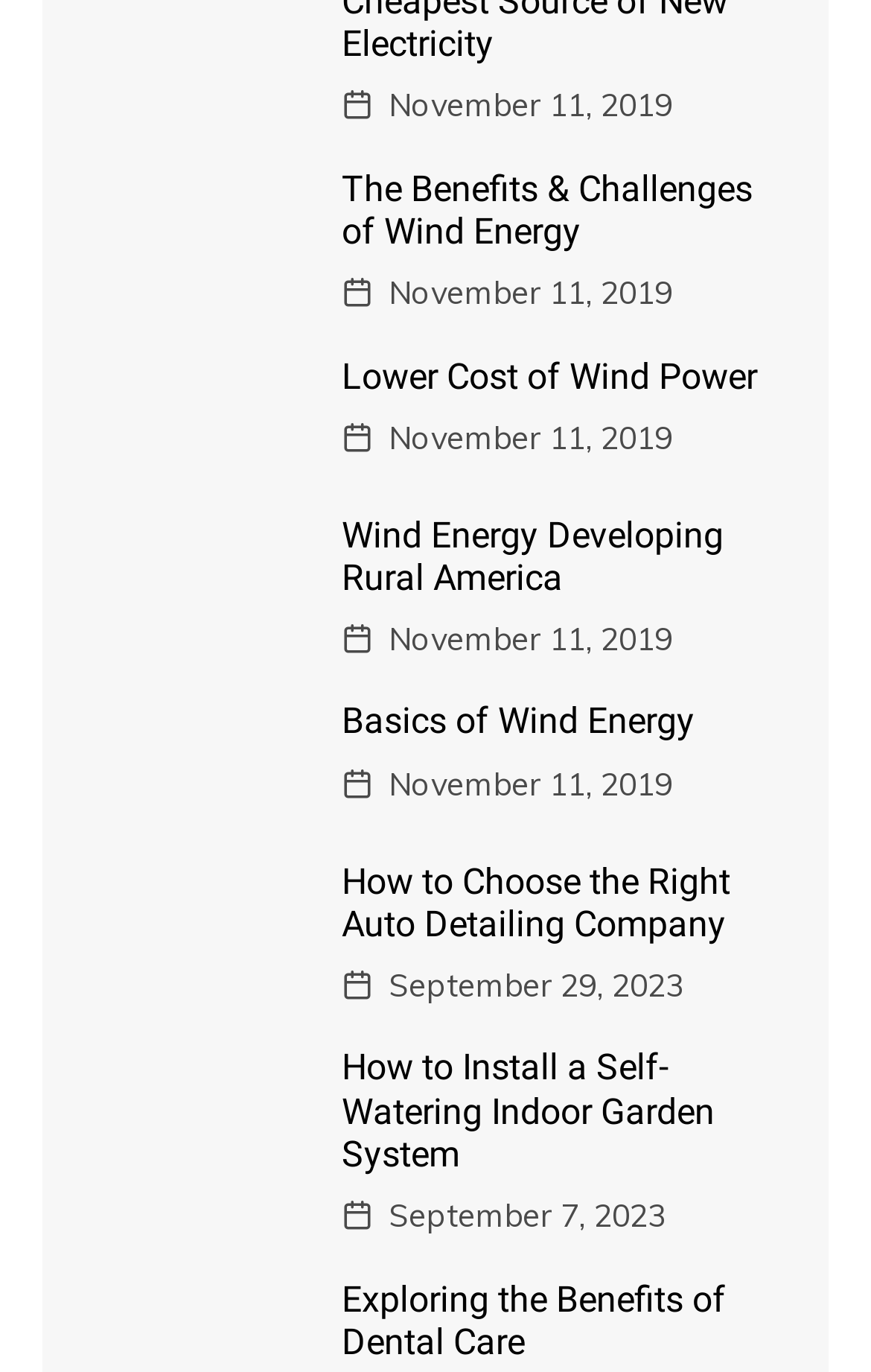How many images are associated with the articles?
Refer to the image and give a detailed answer to the query.

I counted the number of image elements on the webpage, which are associated with the articles. There are 8 image elements, so there are 8 images associated with the articles.